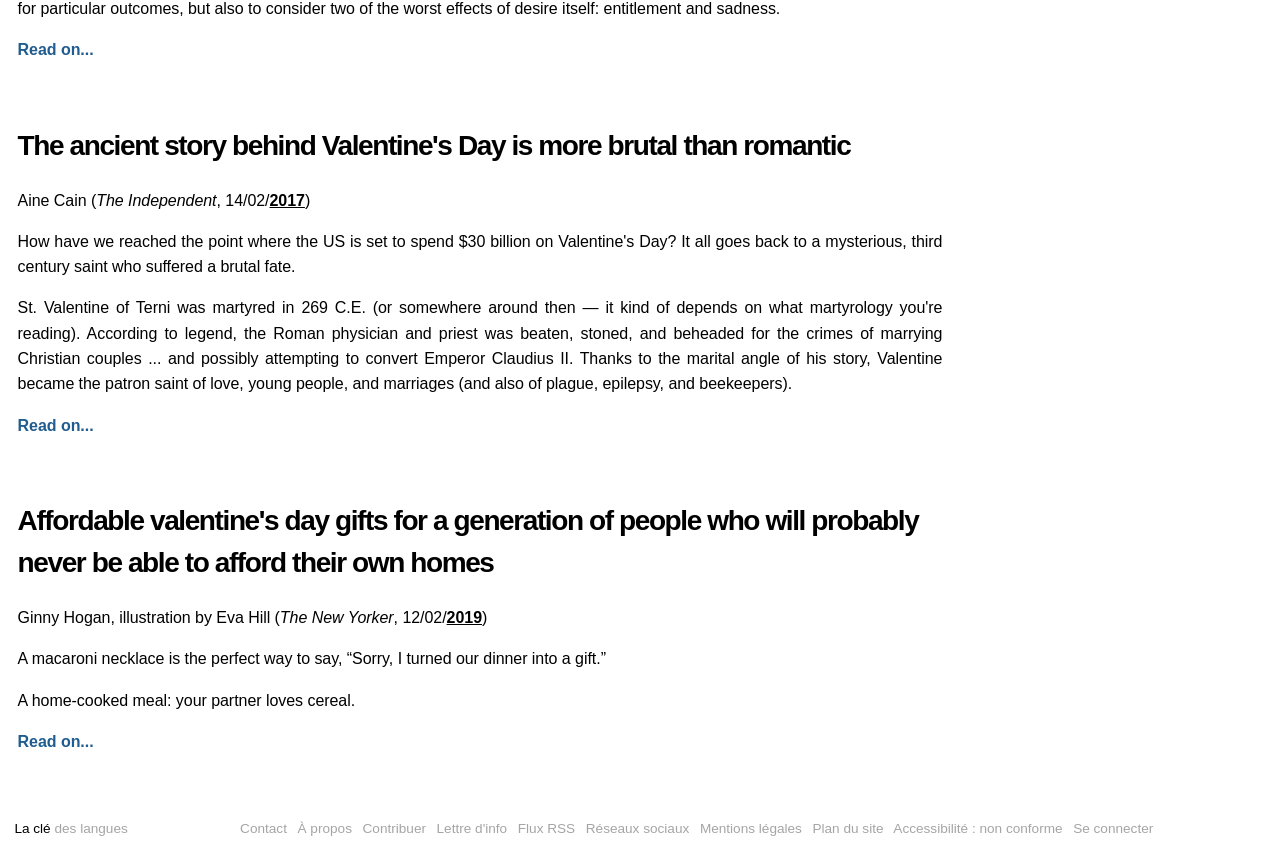Could you please study the image and provide a detailed answer to the question:
What is the topic of the first article?

The first article's heading is 'The ancient story behind Valentine's Day is more brutal than romantic', which suggests that the topic of the article is Valentine's Day.